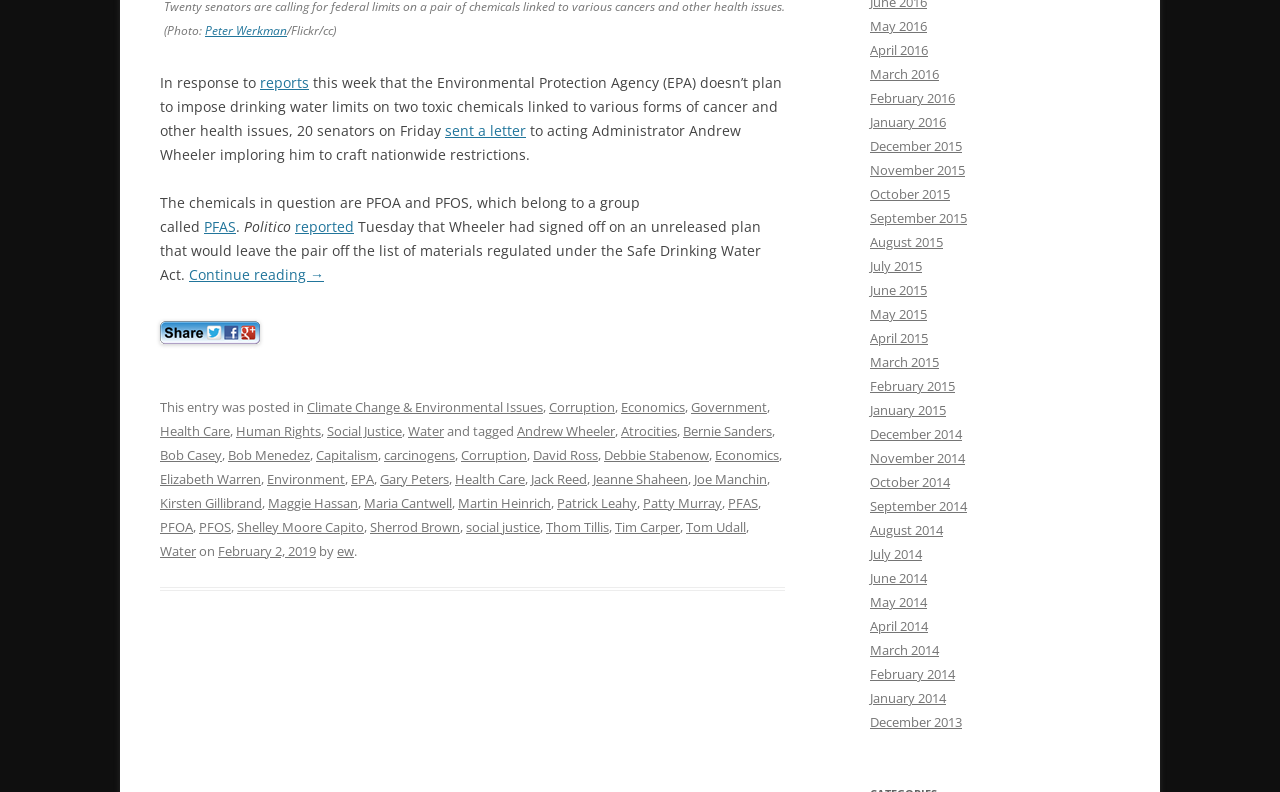Could you please study the image and provide a detailed answer to the question:
What are the two toxic chemicals mentioned in the article?

The article mentions that the EPA doesn't plan to impose drinking water limits on two toxic chemicals linked to various forms of cancer and other health issues, which are identified as PFOA and PFOS.